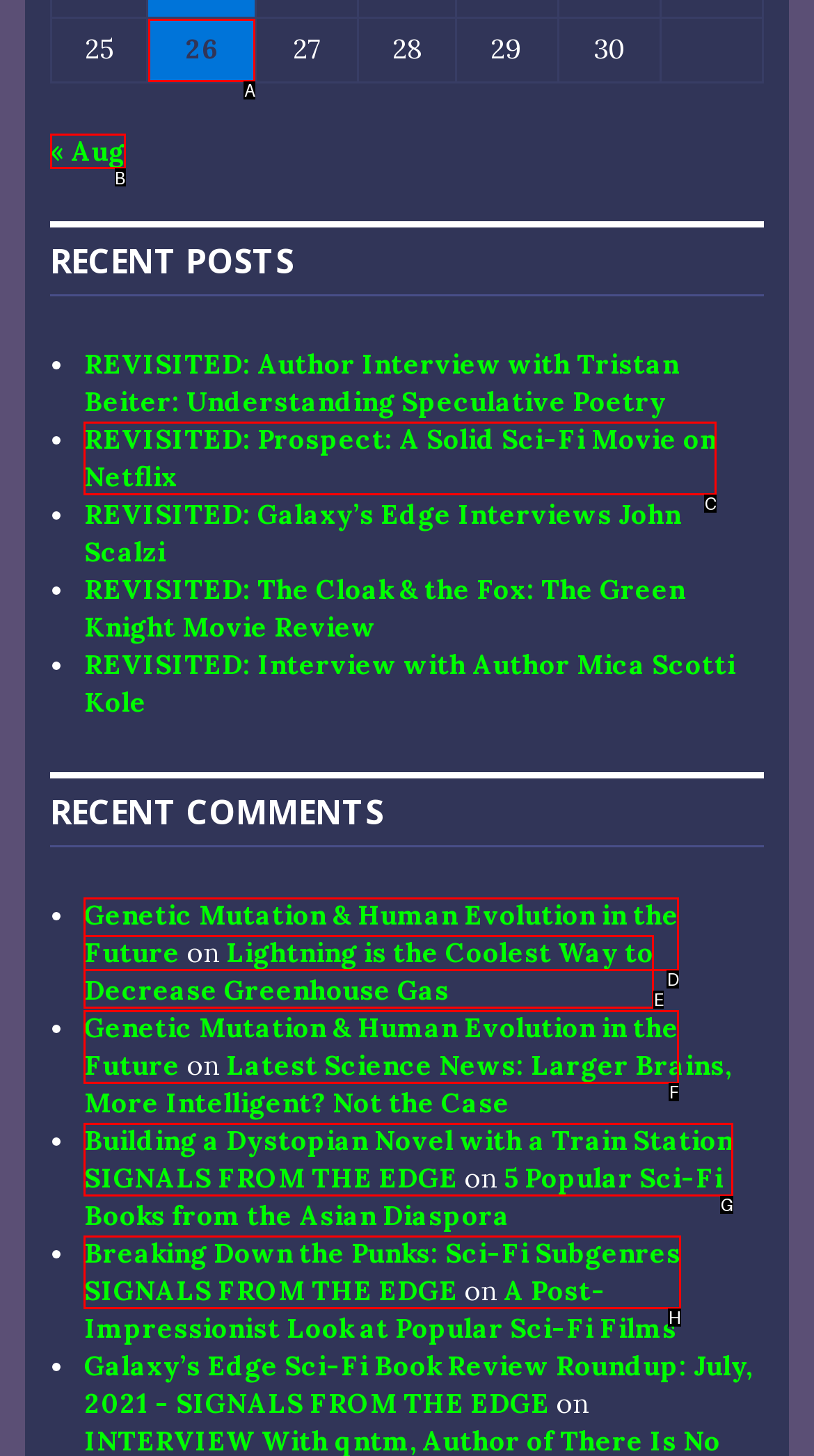Find the HTML element to click in order to complete this task: Go to previous month
Answer with the letter of the correct option.

B